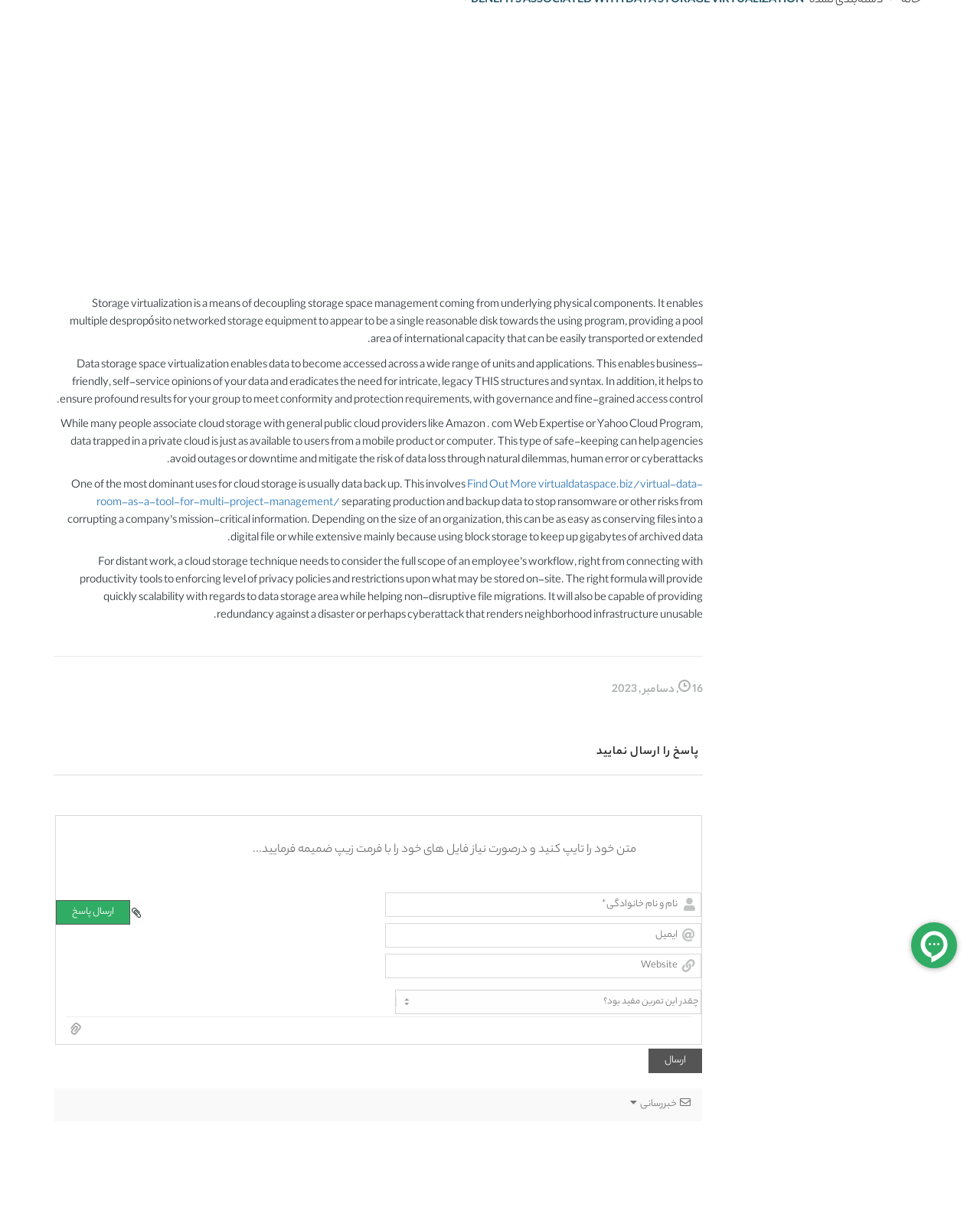Please reply with a single word or brief phrase to the question: 
What is the format required for attaching files?

Zip